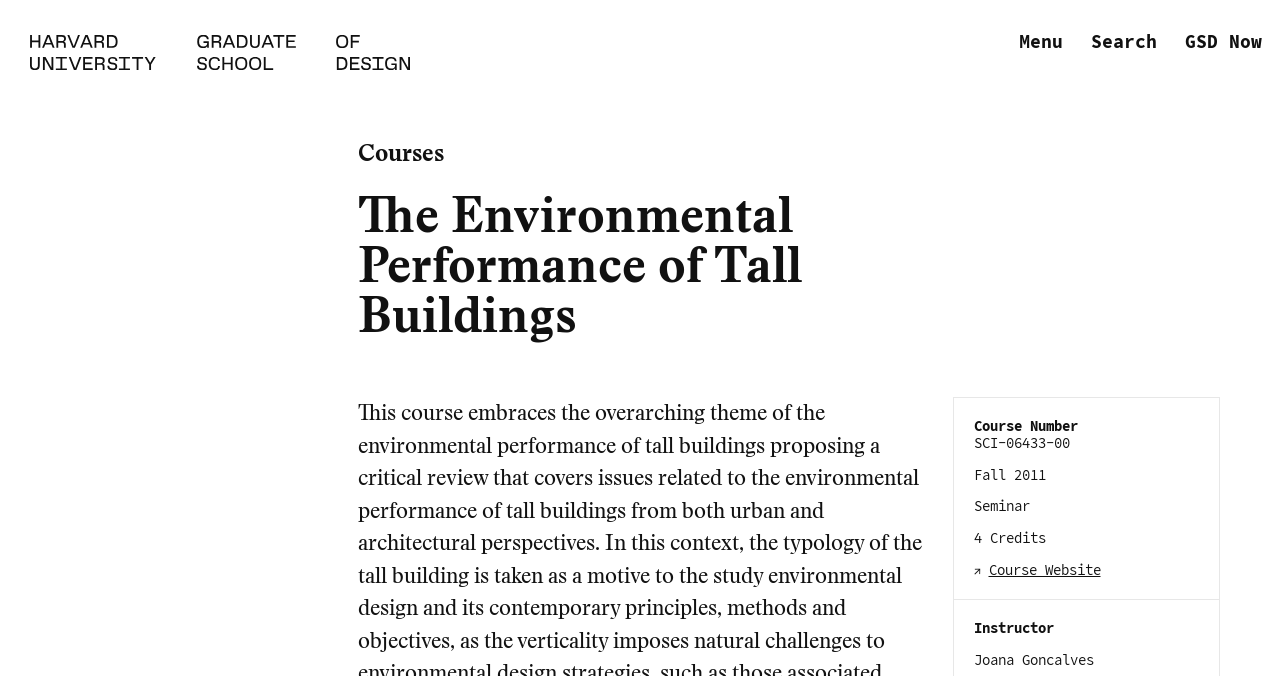Describe the entire webpage, focusing on both content and design.

The webpage is about a course titled "The Environmental Performance of Tall Buildings" offered by the Harvard Graduate School of Design. At the top-left corner, there is a link and an image, which are likely part of the website's logo or branding. 

To the right of the logo, there are three buttons: "primary navigation menu", "Search", and a link to "GSD Now". The "primary navigation menu" button has a label "Menu" next to it. 

Below the top navigation bar, there is a header section that spans the full width of the page. Within this section, there is a link to "Courses" with an upward arrow symbol, and a heading that displays the course title "The Environmental Performance of Tall Buildings". 

In the main content area, there are several static text elements that provide details about the course. These include the course number "SCI-06433-00", the semester "Fall 2011", the course type "Seminar", the number of credits "4 Credits", and a link to the "Course Website". 

Further down, there is a section that lists the instructor's information, with a label "Instructor" and the instructor's name "Joana Goncalves".